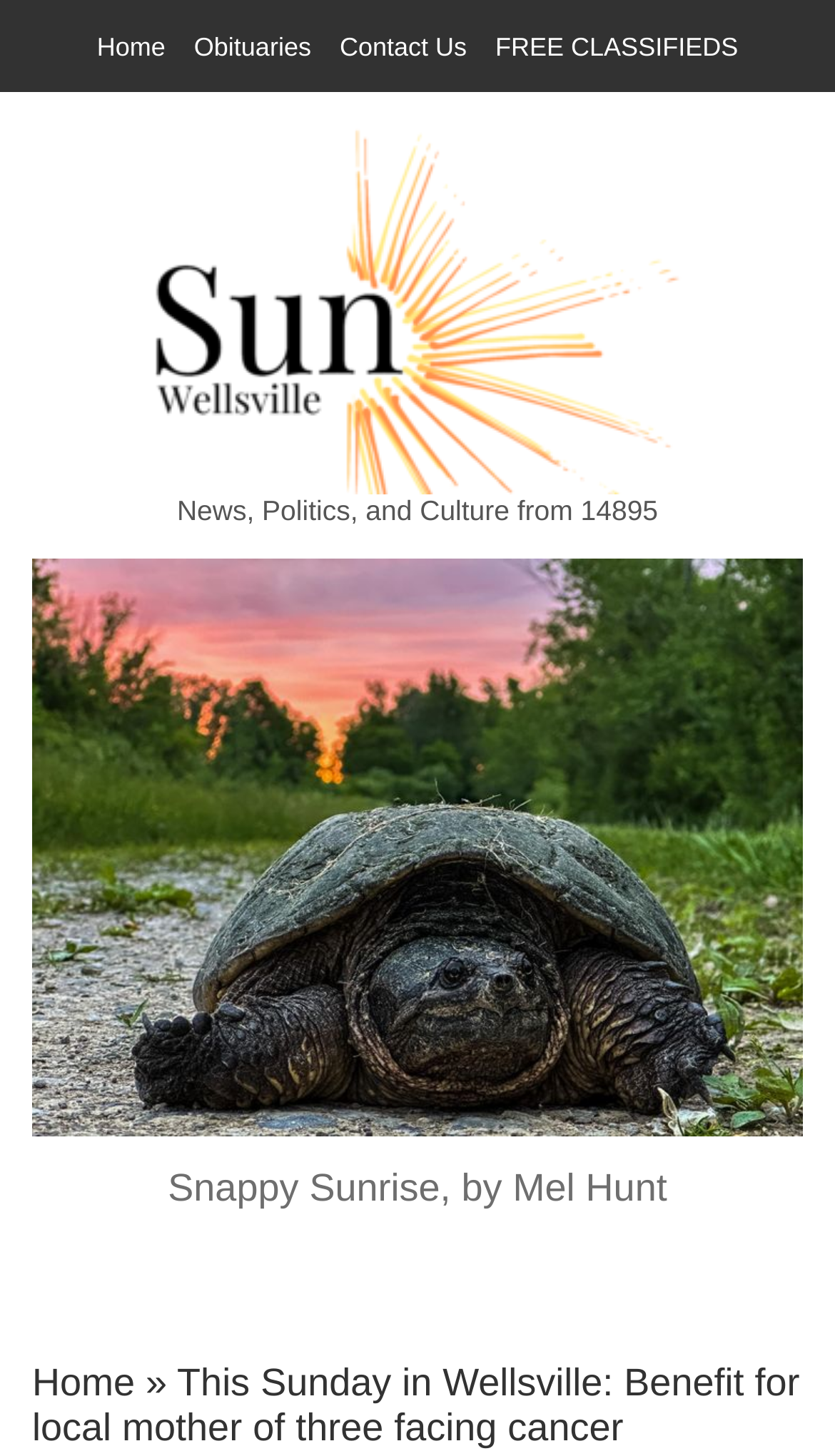What is the topic of the article below the image?
Using the image as a reference, give a one-word or short phrase answer.

Snappy Sunrise